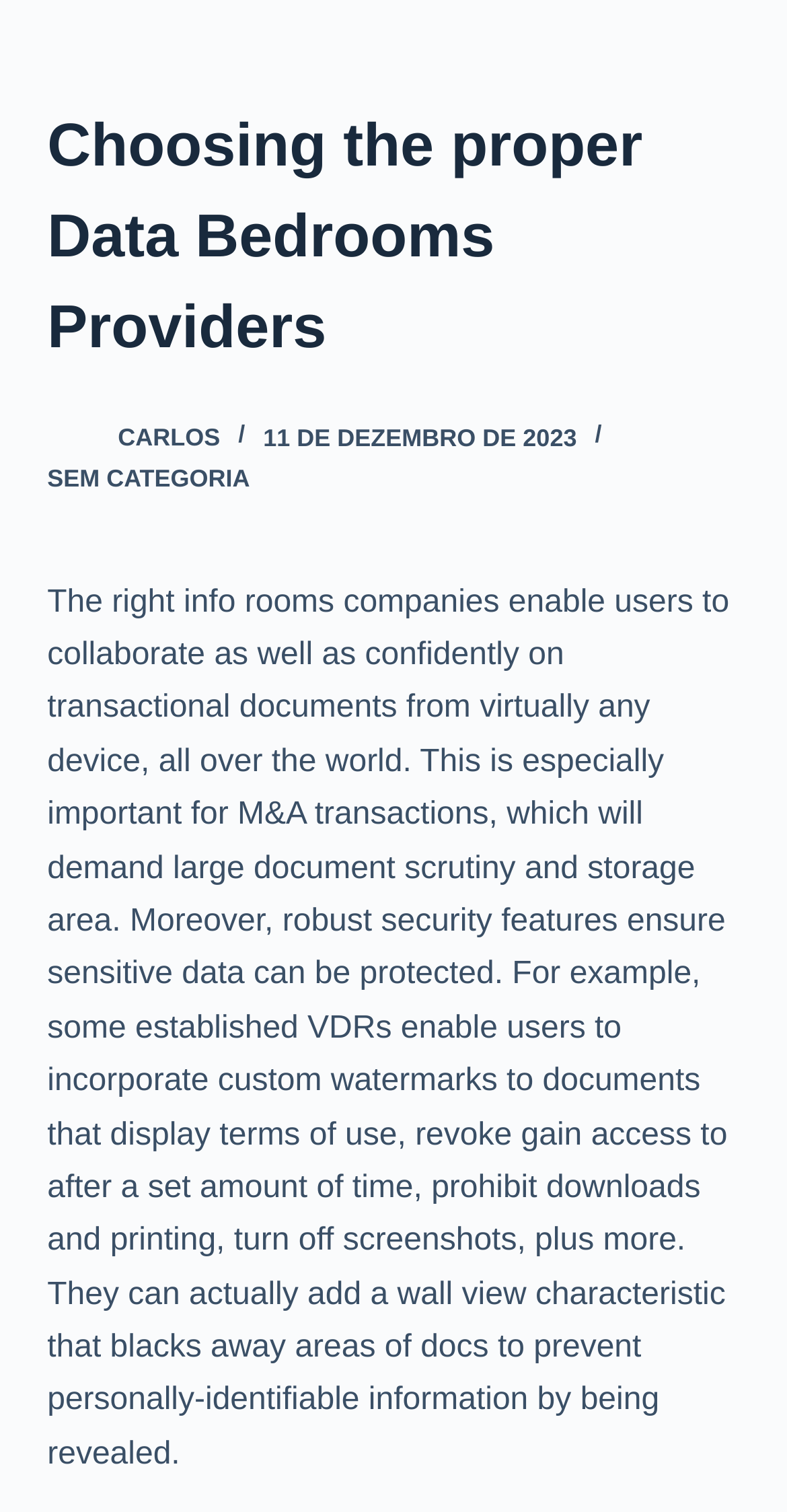Determine the bounding box coordinates for the UI element described. Format the coordinates as (top-left x, top-left y, bottom-right x, bottom-right y) and ensure all values are between 0 and 1. Element description: Close Close

None